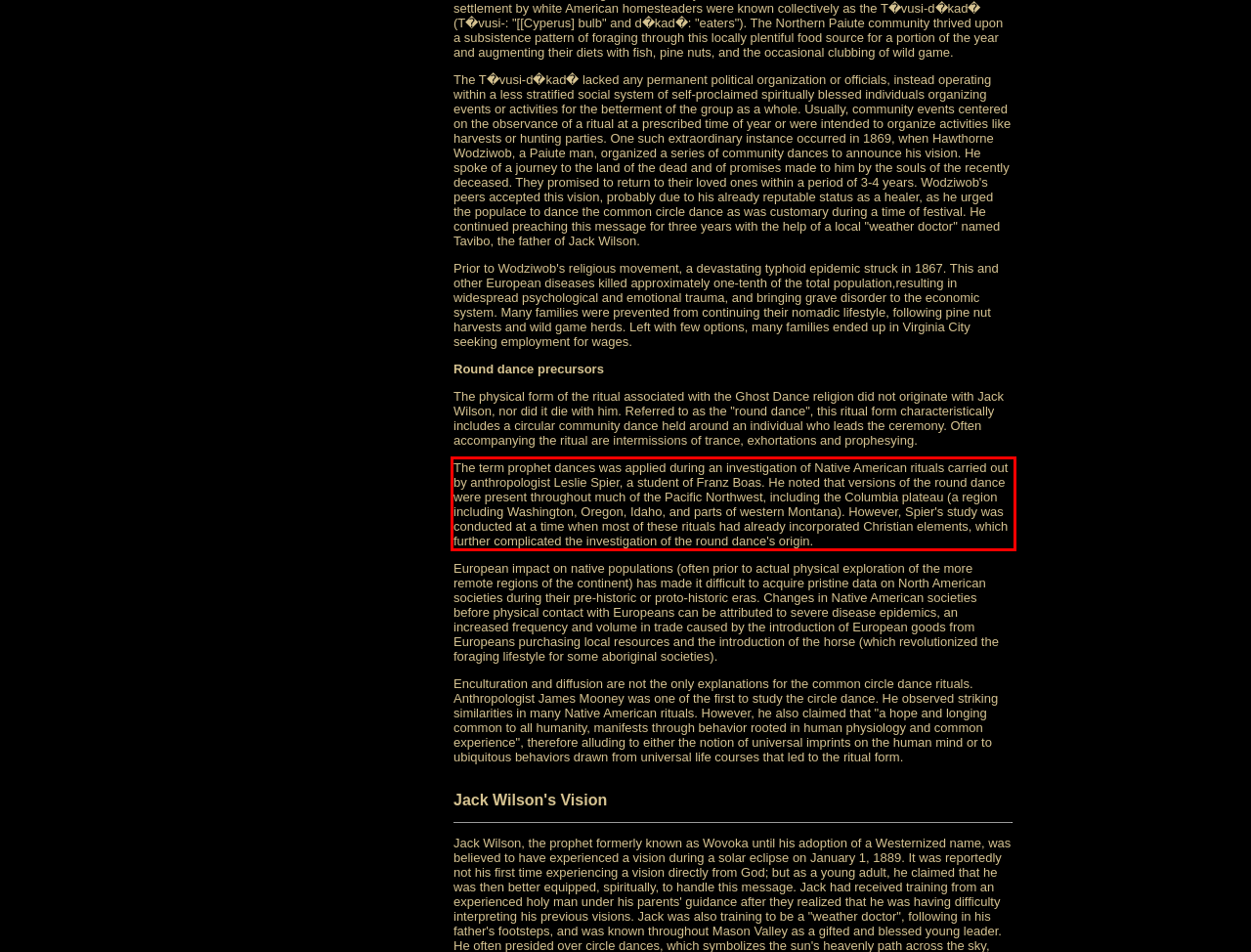You are given a screenshot with a red rectangle. Identify and extract the text within this red bounding box using OCR.

The term prophet dances was applied during an investigation of Native American rituals carried out by anthropologist Leslie Spier, a student of Franz Boas. He noted that versions of the round dance were present throughout much of the Pacific Northwest, including the Columbia plateau (a region including Washington, Oregon, Idaho, and parts of western Montana). However, Spier's study was conducted at a time when most of these rituals had already incorporated Christian elements, which further complicated the investigation of the round dance's origin.